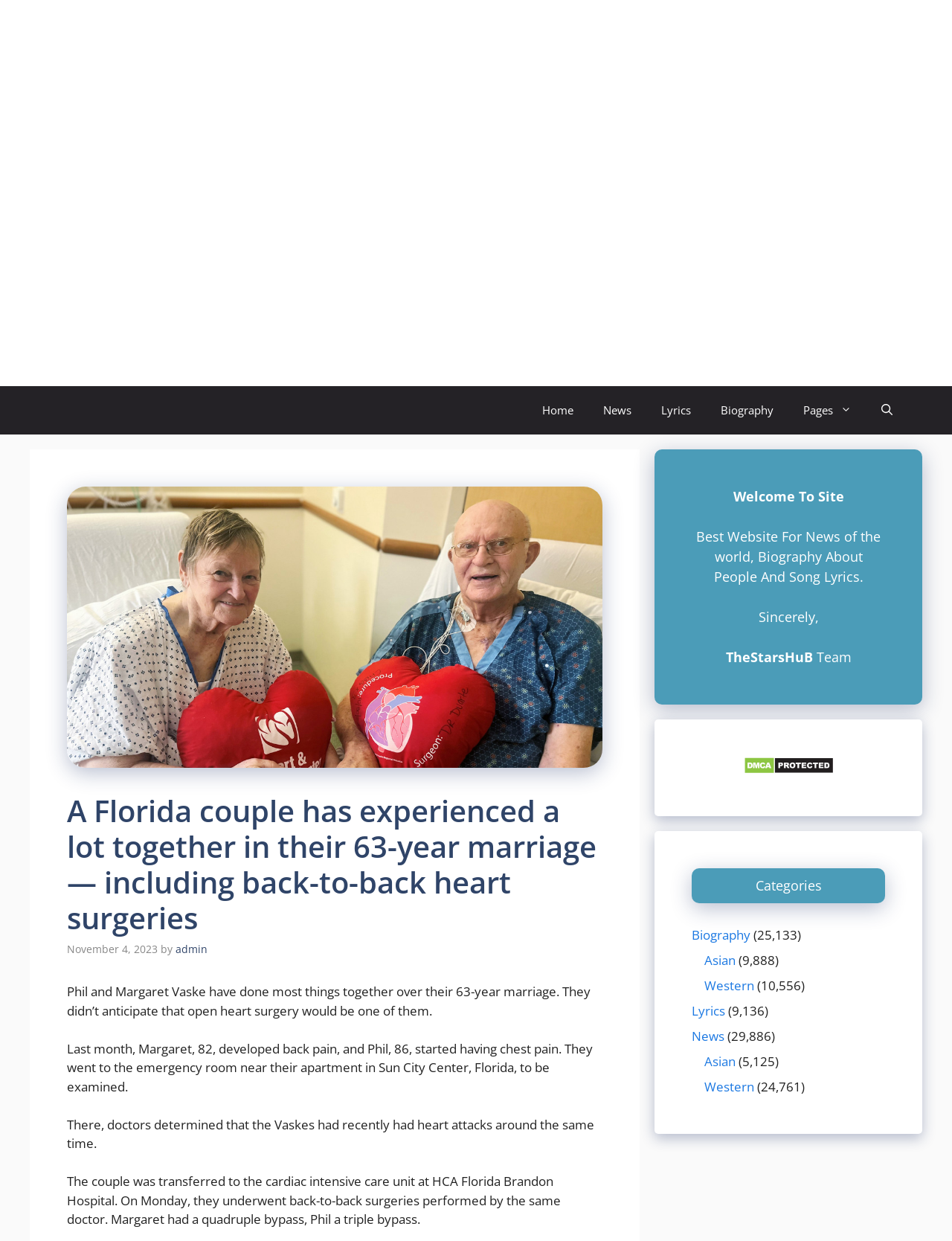Where did the couple go to be examined?
Please look at the screenshot and answer using one word or phrase.

Emergency room near their apartment in Sun City Center, Florida